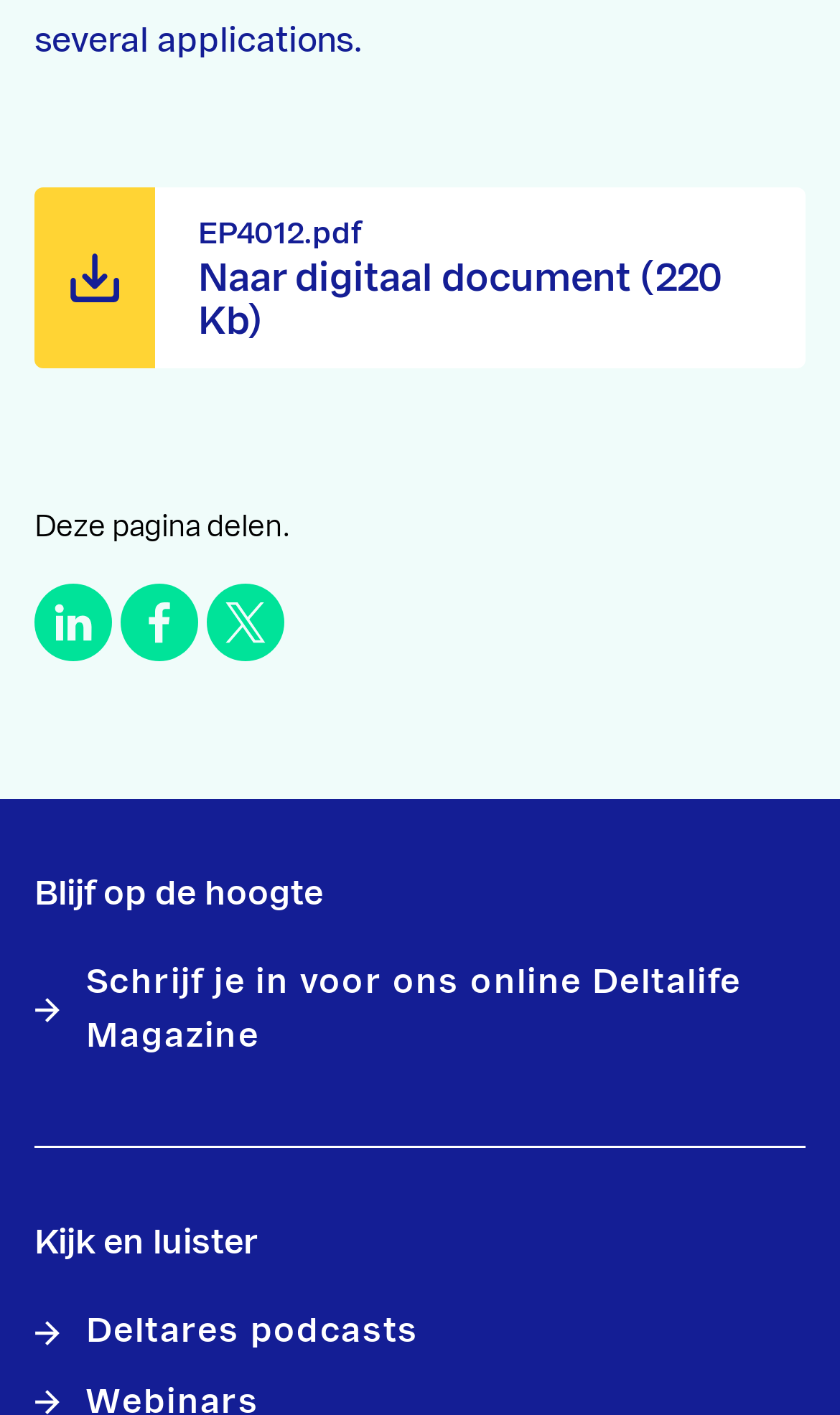How many sections are there on the webpage?
Respond to the question with a single word or phrase according to the image.

3